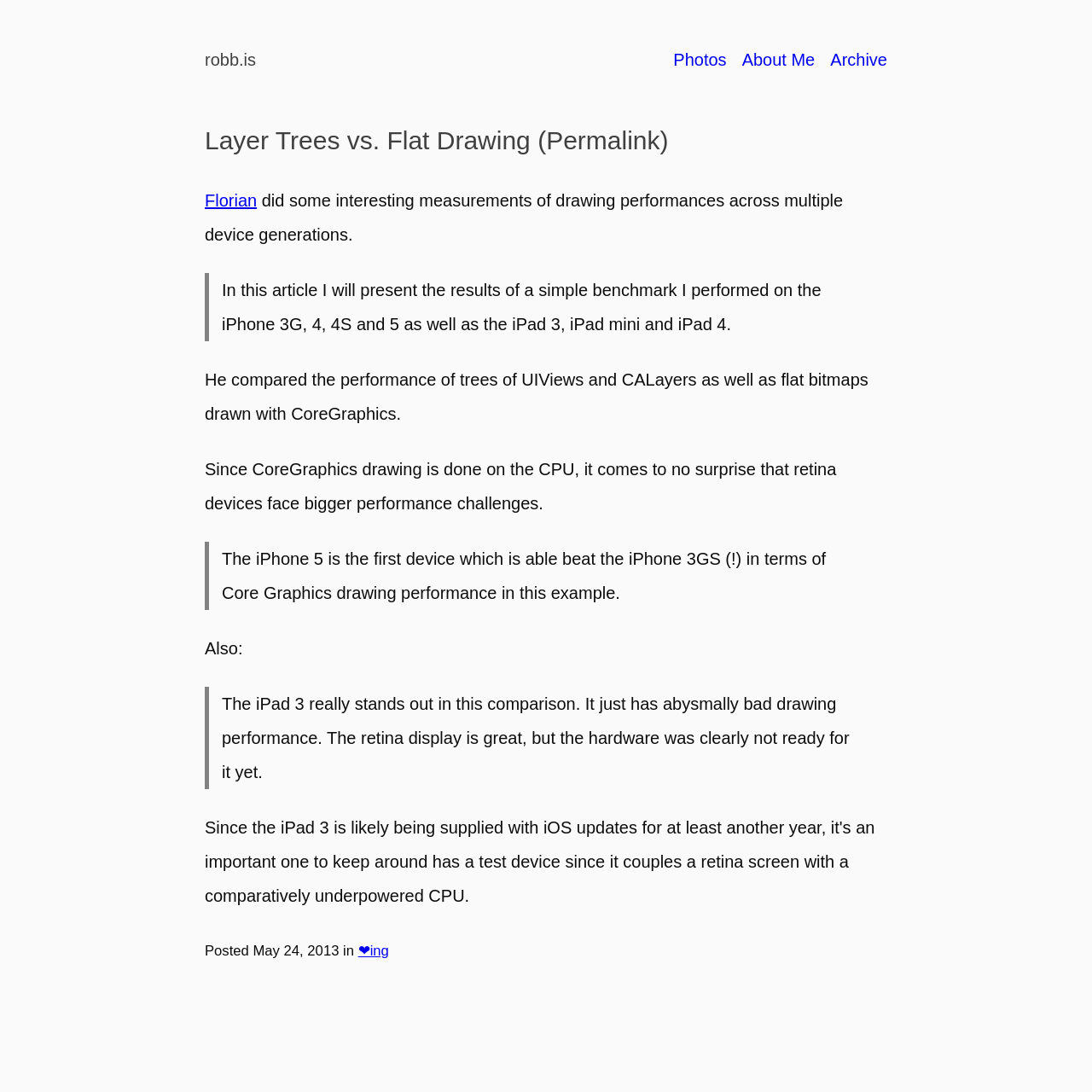Locate the bounding box coordinates of the element's region that should be clicked to carry out the following instruction: "go to robb.is homepage". The coordinates need to be four float numbers between 0 and 1, i.e., [left, top, right, bottom].

[0.188, 0.046, 0.234, 0.063]